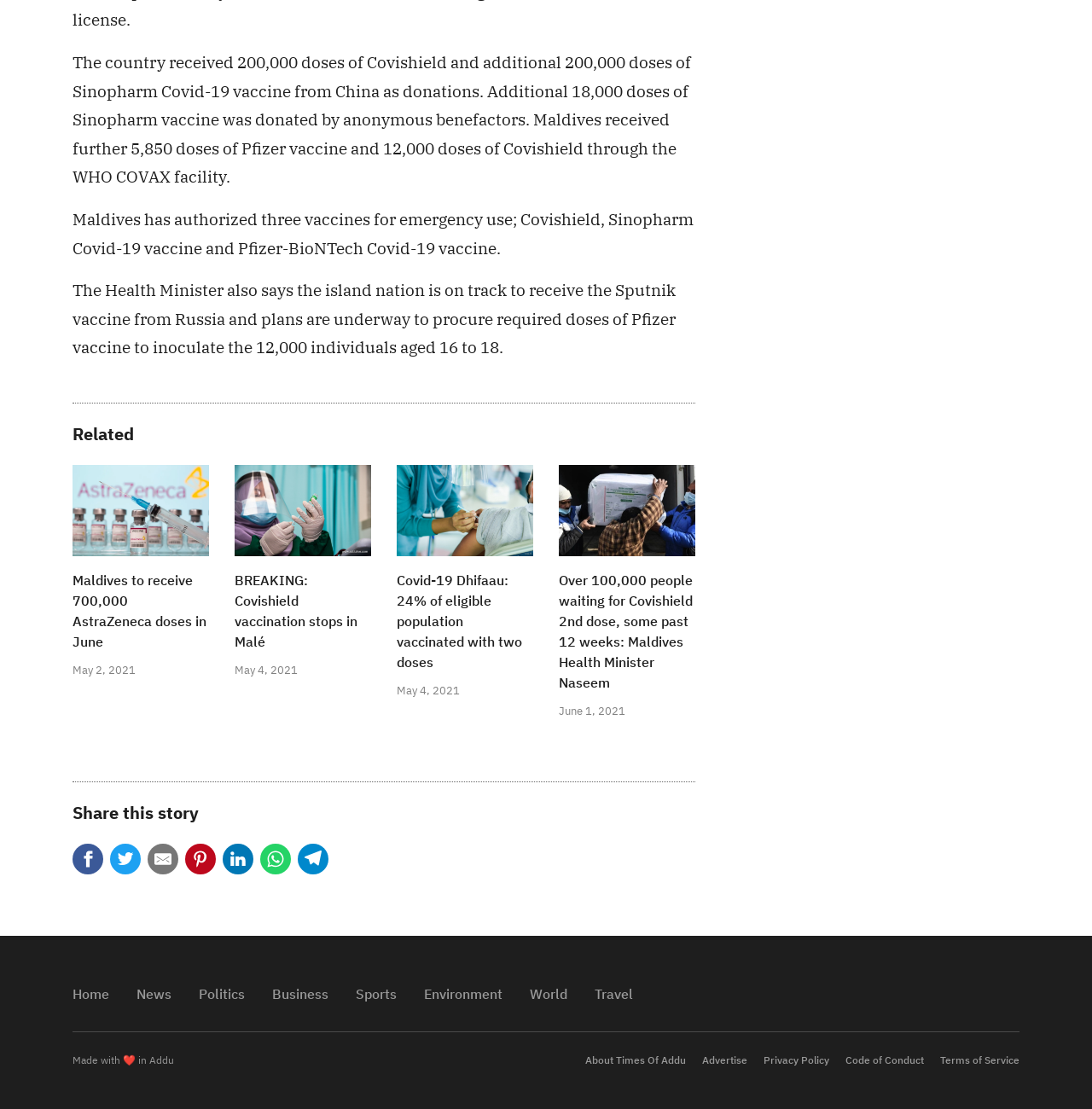Use a single word or phrase to answer the following:
What is the purpose of the 'Share this story' button?

To share the article